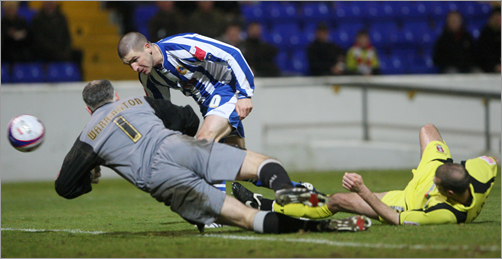What is the score of the match?
With the help of the image, please provide a detailed response to the question.

The caption states that Chester City ultimately lost 3-1 in this League Two fixture, which provides the score of the match.